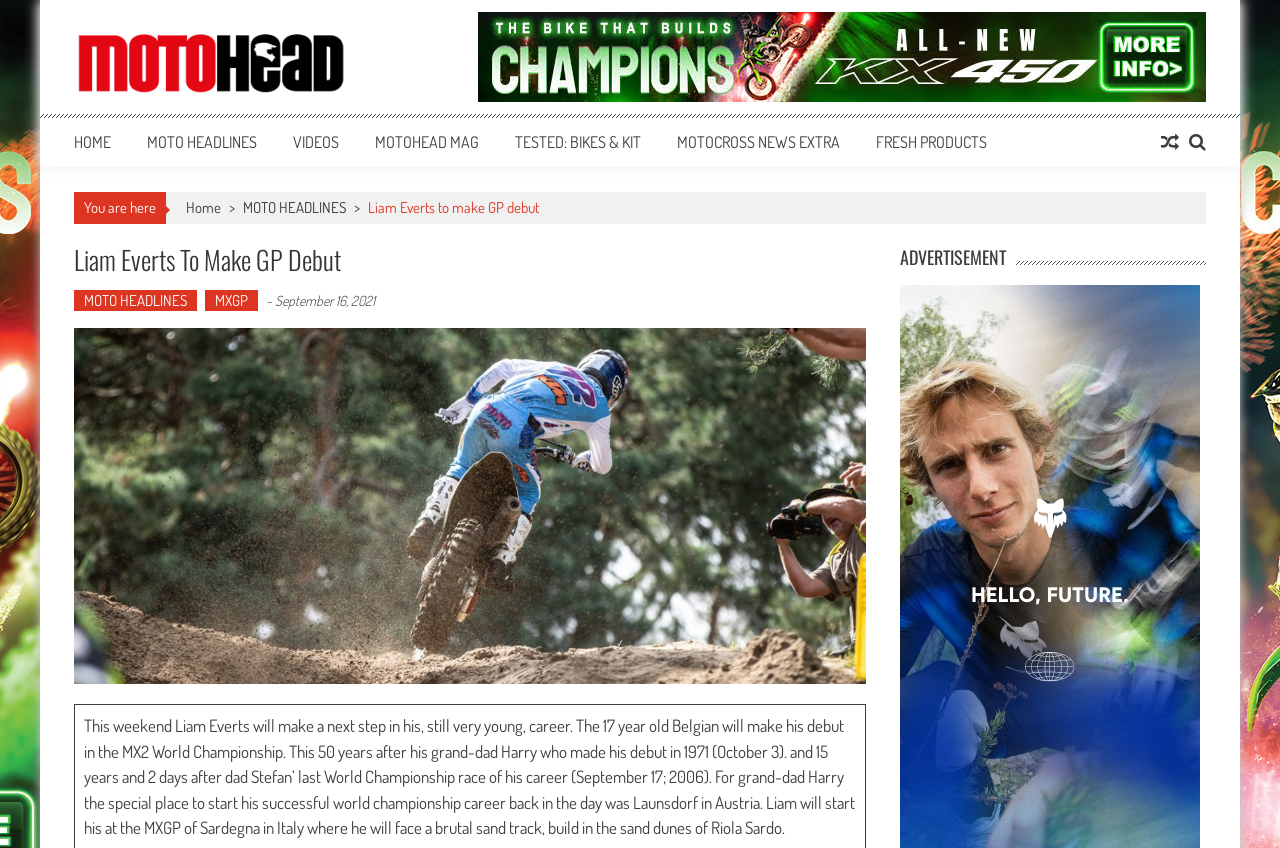Mark the bounding box of the element that matches the following description: "MOTOCROSS NEWS EXTRA".

[0.529, 0.156, 0.656, 0.179]